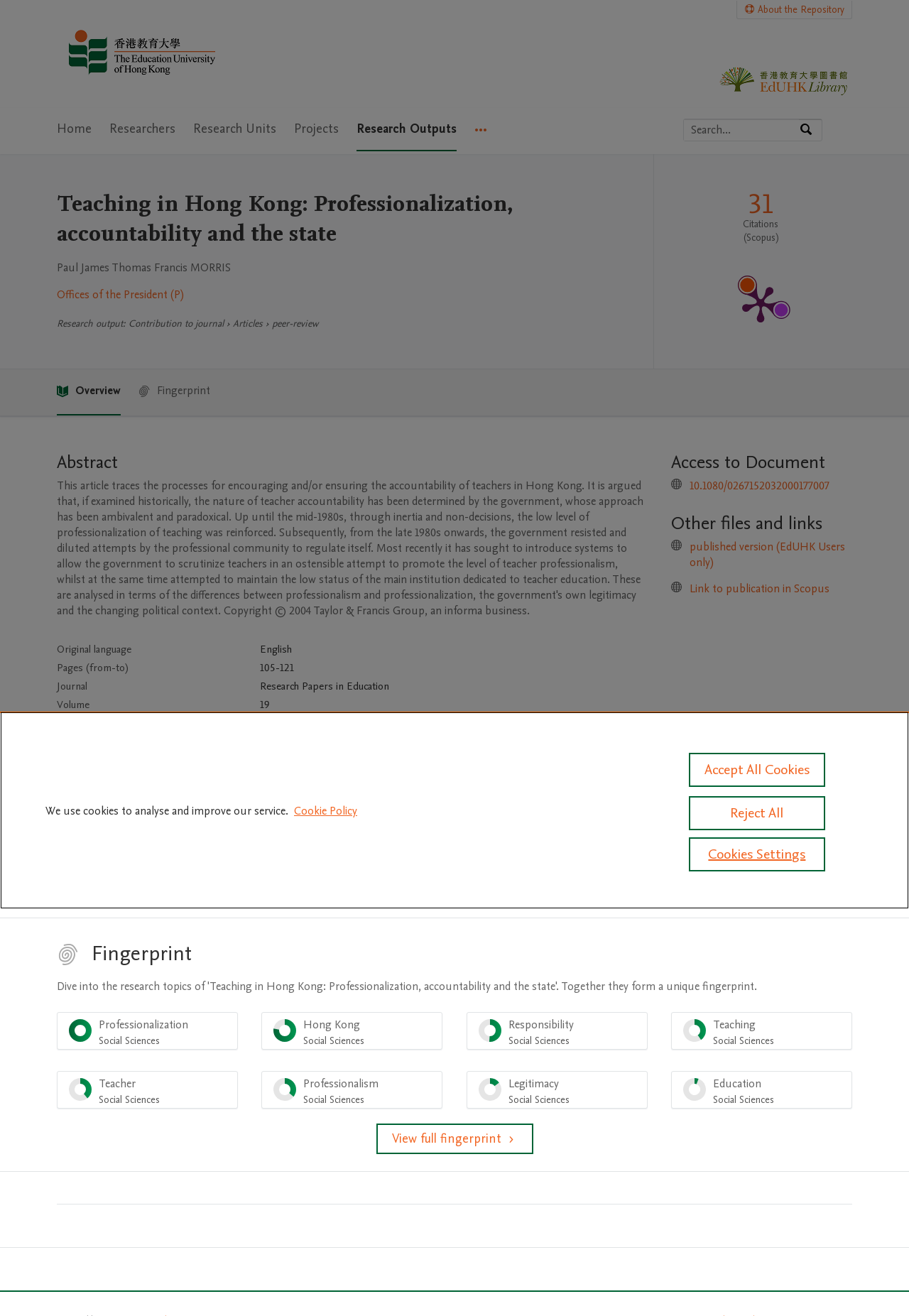Provide the bounding box coordinates of the section that needs to be clicked to accomplish the following instruction: "Search by expertise, name or affiliation."

[0.752, 0.091, 0.879, 0.107]